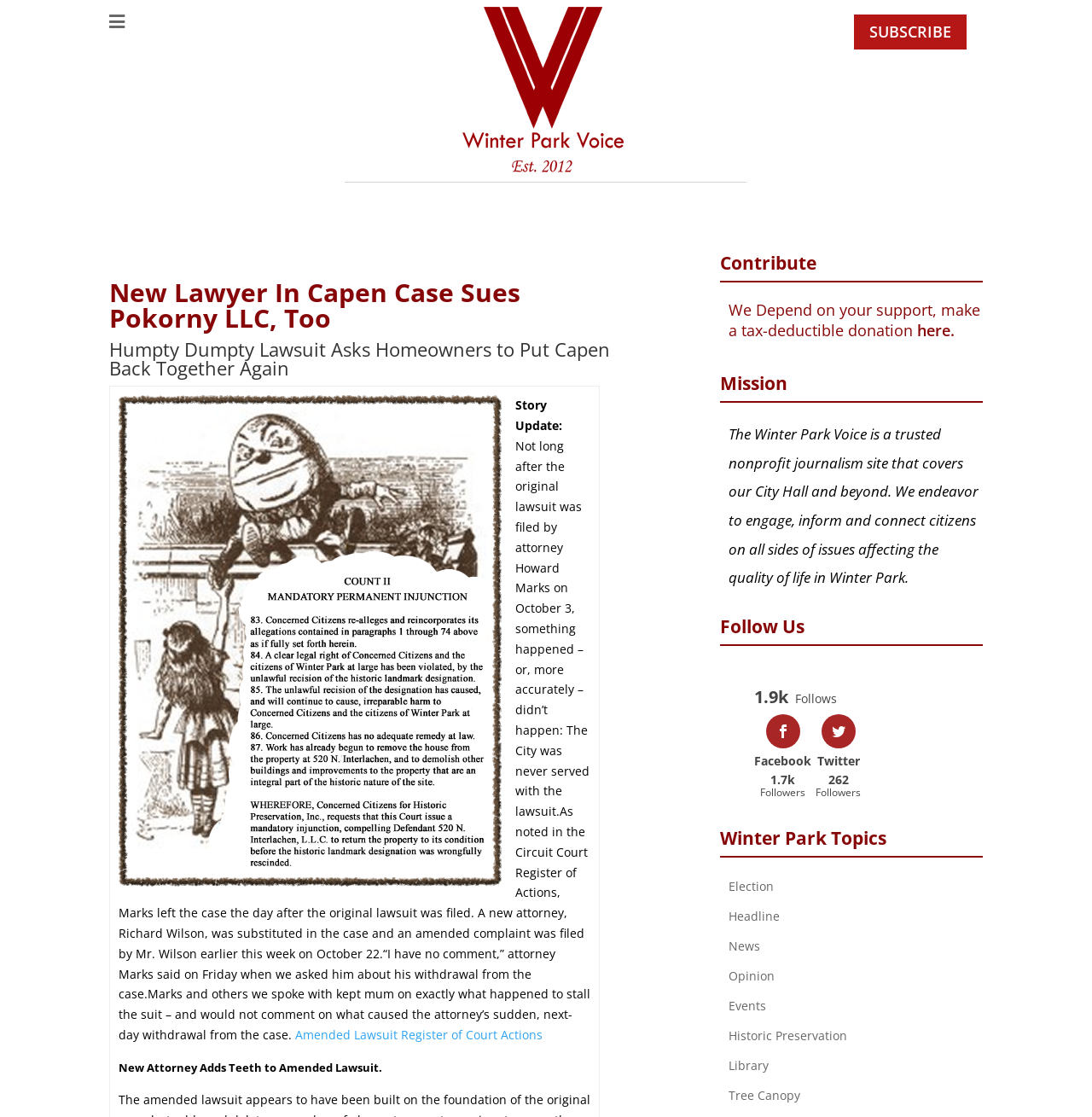What is the name of the nonprofit journalism site?
Please look at the screenshot and answer in one word or a short phrase.

The Winter Park Voice